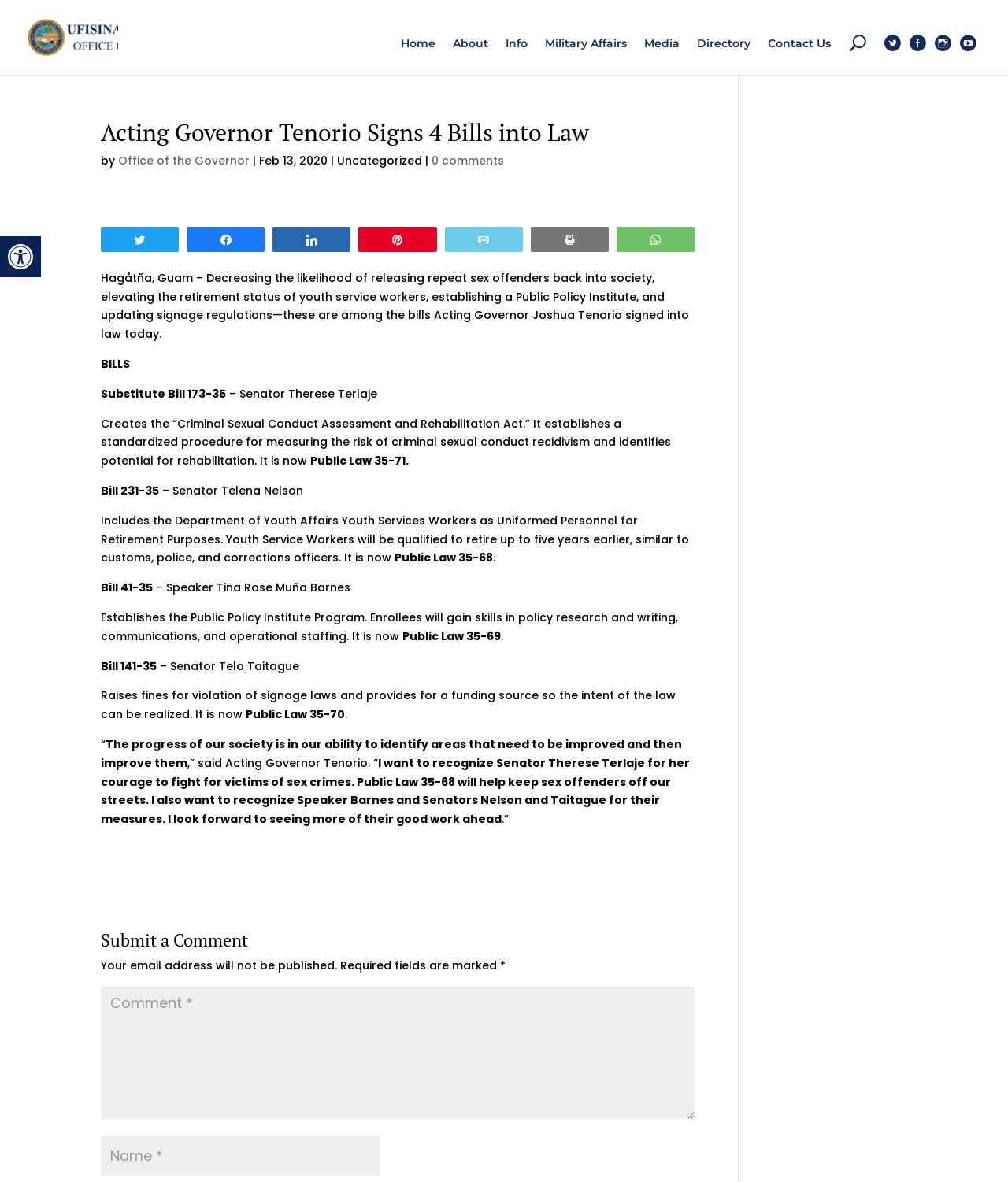Answer the question in one word or a short phrase:
Who signed 4 bills into law?

Acting Governor Joshua Tenorio